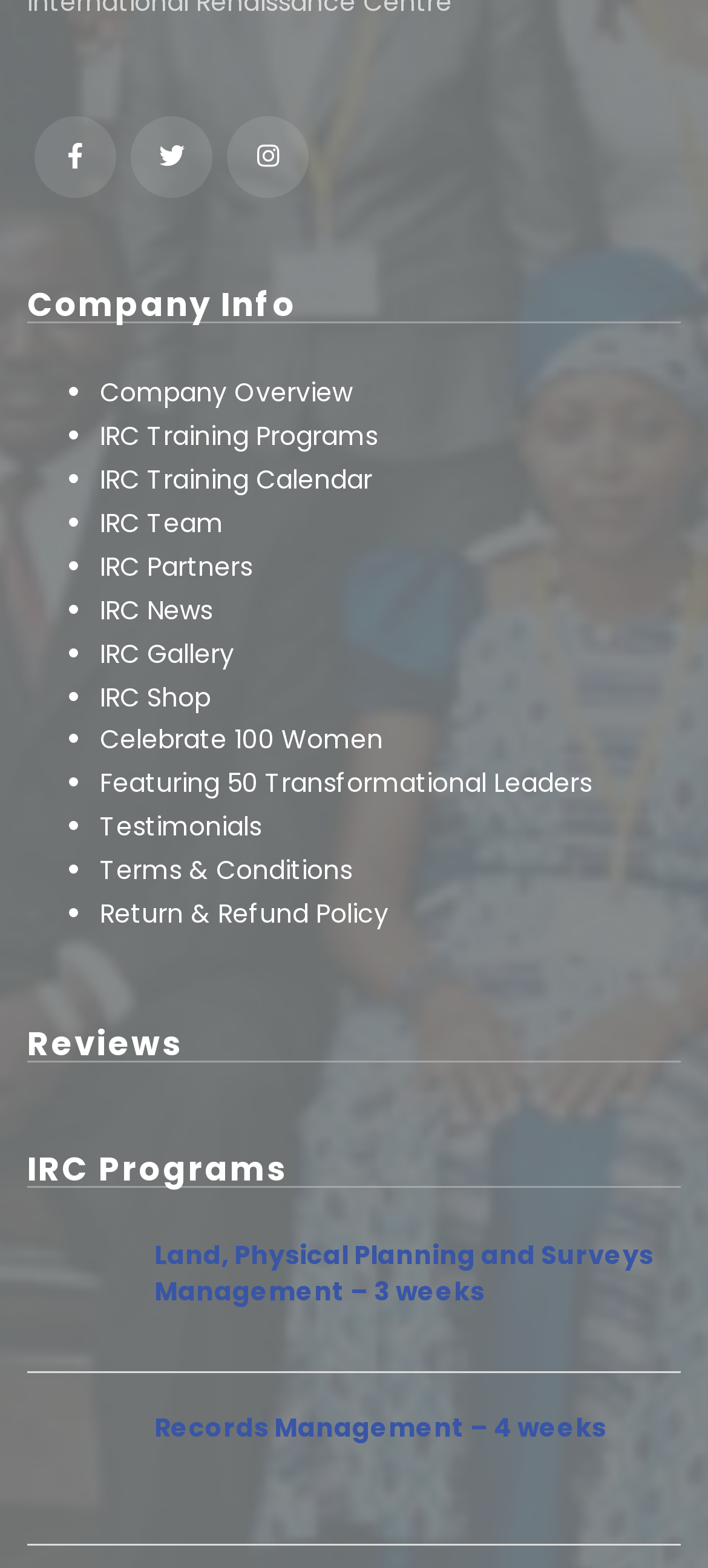Can you pinpoint the bounding box coordinates for the clickable element required for this instruction: "Click on Company Overview"? The coordinates should be four float numbers between 0 and 1, i.e., [left, top, right, bottom].

[0.141, 0.239, 0.497, 0.262]